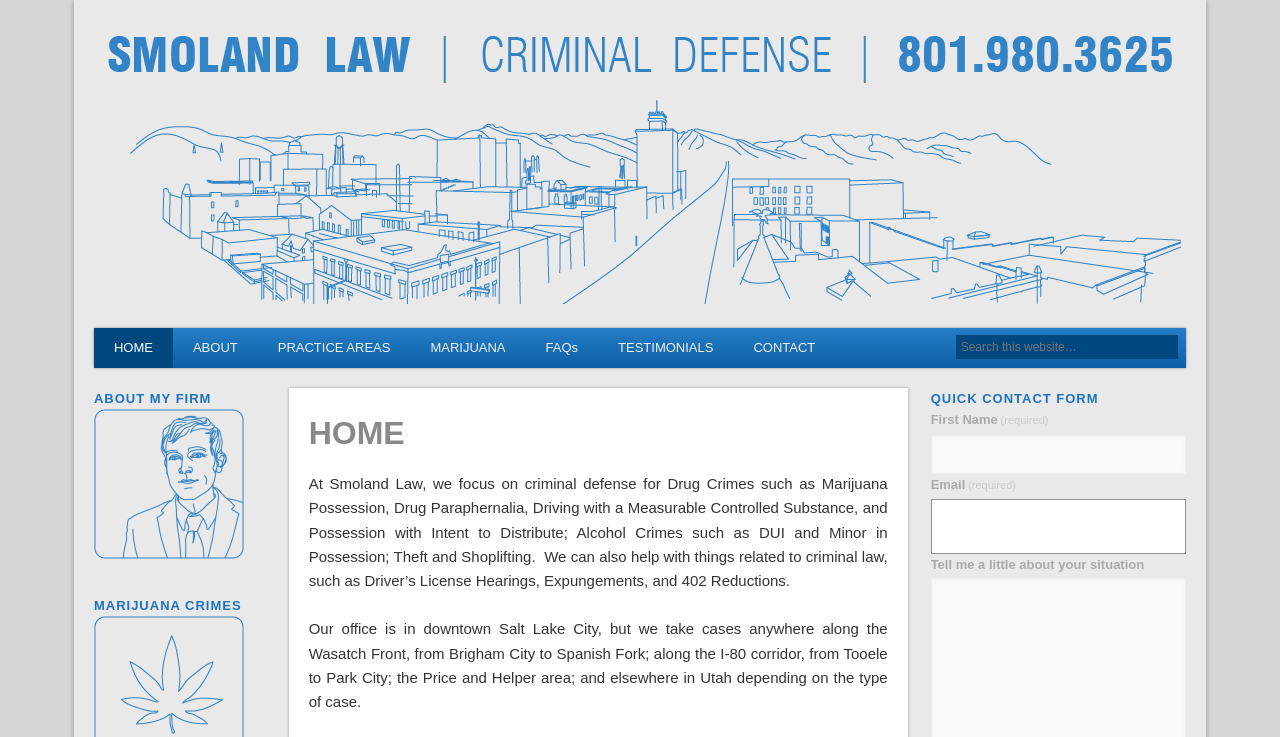Please specify the bounding box coordinates of the element that should be clicked to execute the given instruction: 'Click on the 'MARIJUANA' link'. Ensure the coordinates are four float numbers between 0 and 1, expressed as [left, top, right, bottom].

[0.321, 0.445, 0.411, 0.5]